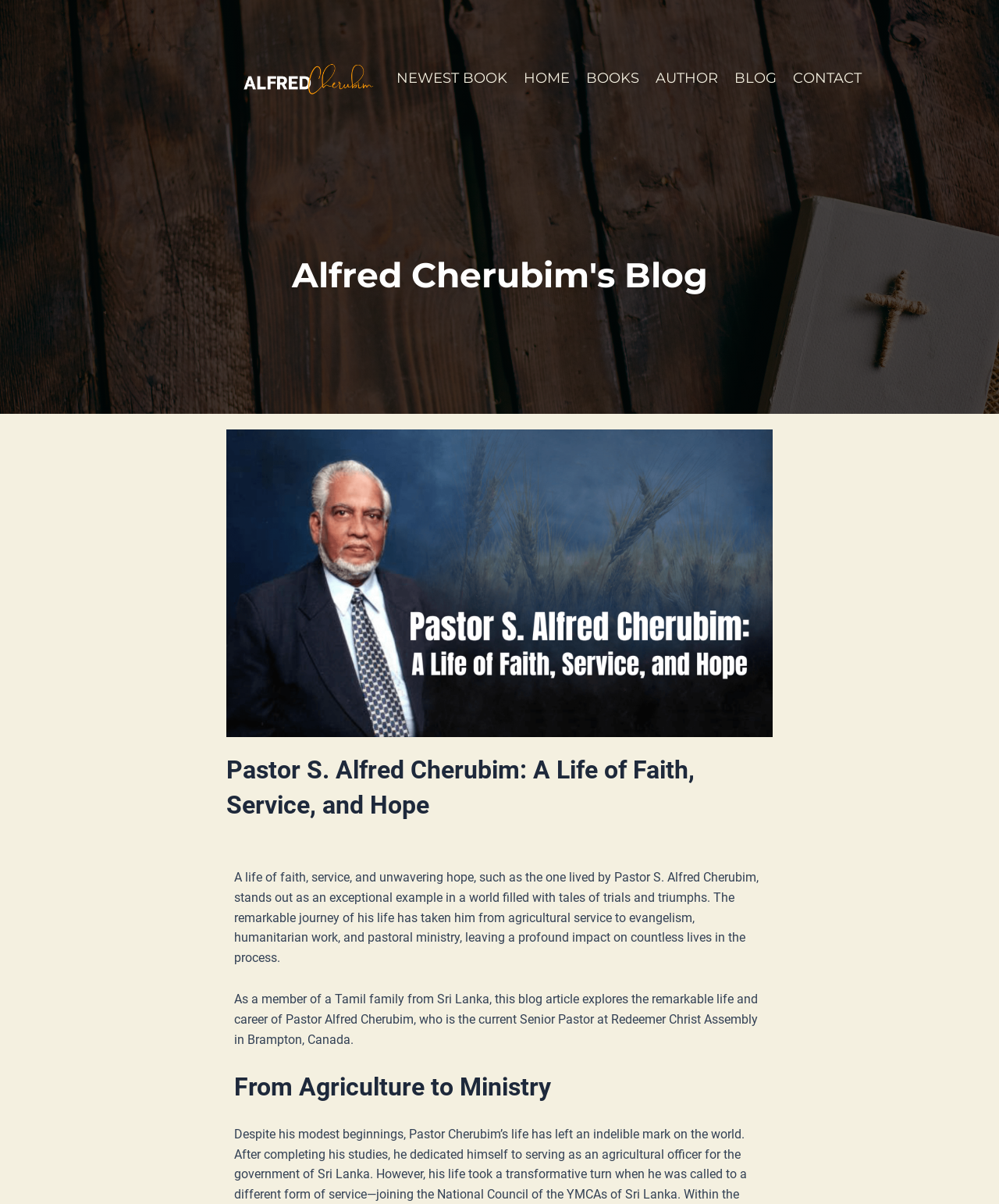What is the theme of the blog article on this webpage? Examine the screenshot and reply using just one word or a brief phrase.

The life and career of Pastor Alfred Cherubim